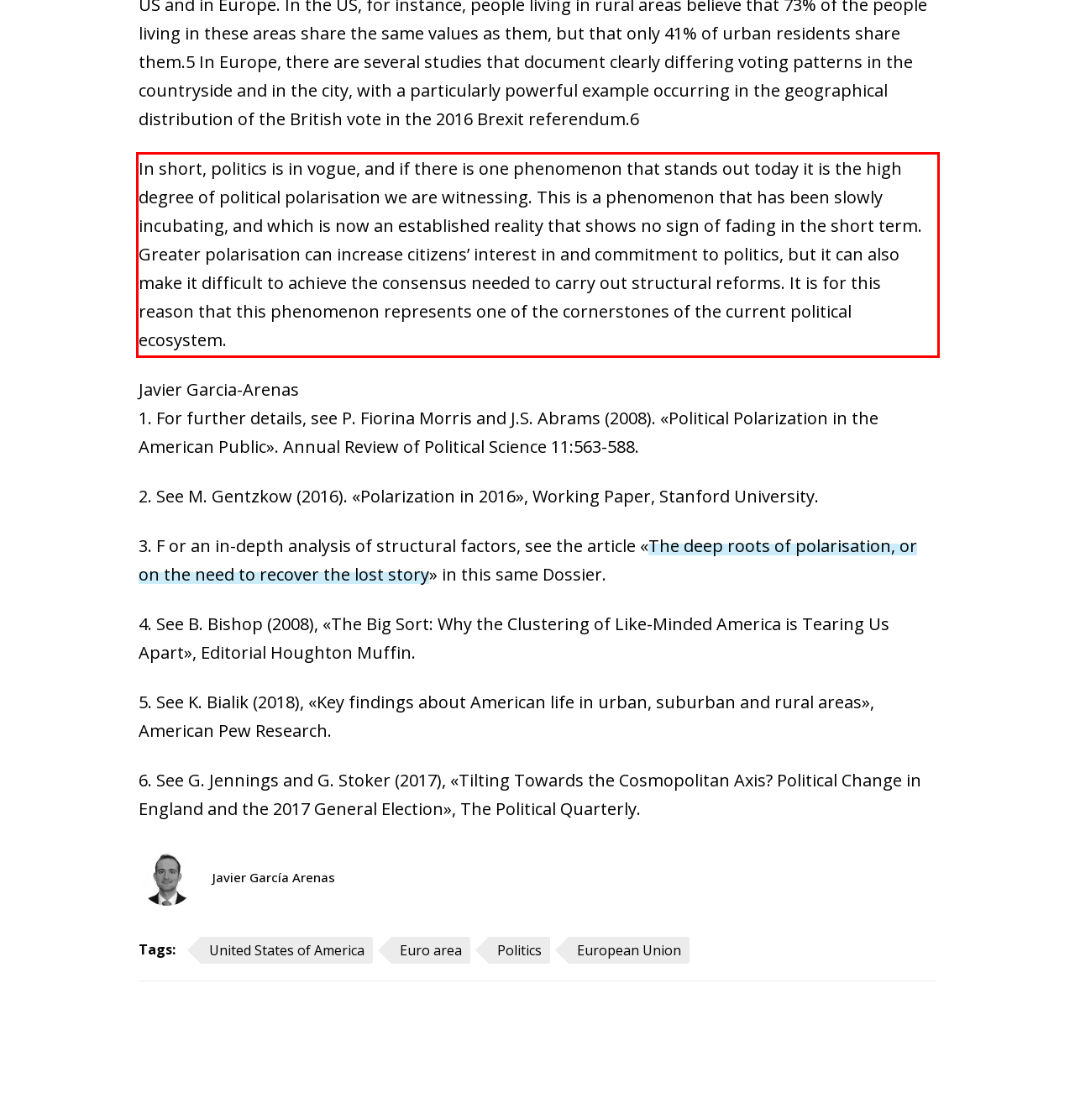You are looking at a screenshot of a webpage with a red rectangle bounding box. Use OCR to identify and extract the text content found inside this red bounding box.

In short, politics is in vogue, and if there is one phenomenon that stands out today it is the high degree of political polarisation we are witnessing. This is a phenomenon that has been slowly incubating, and which is now an established reality that shows no sign of fading in the short term. Greater polarisation can increase citizens’ interest in and commitment to politics, but it can also make it difficult to achieve the consensus needed to carry out structural reforms. It is for this reason that this phenomenon represents one of the cornerstones of the current political ecosystem.